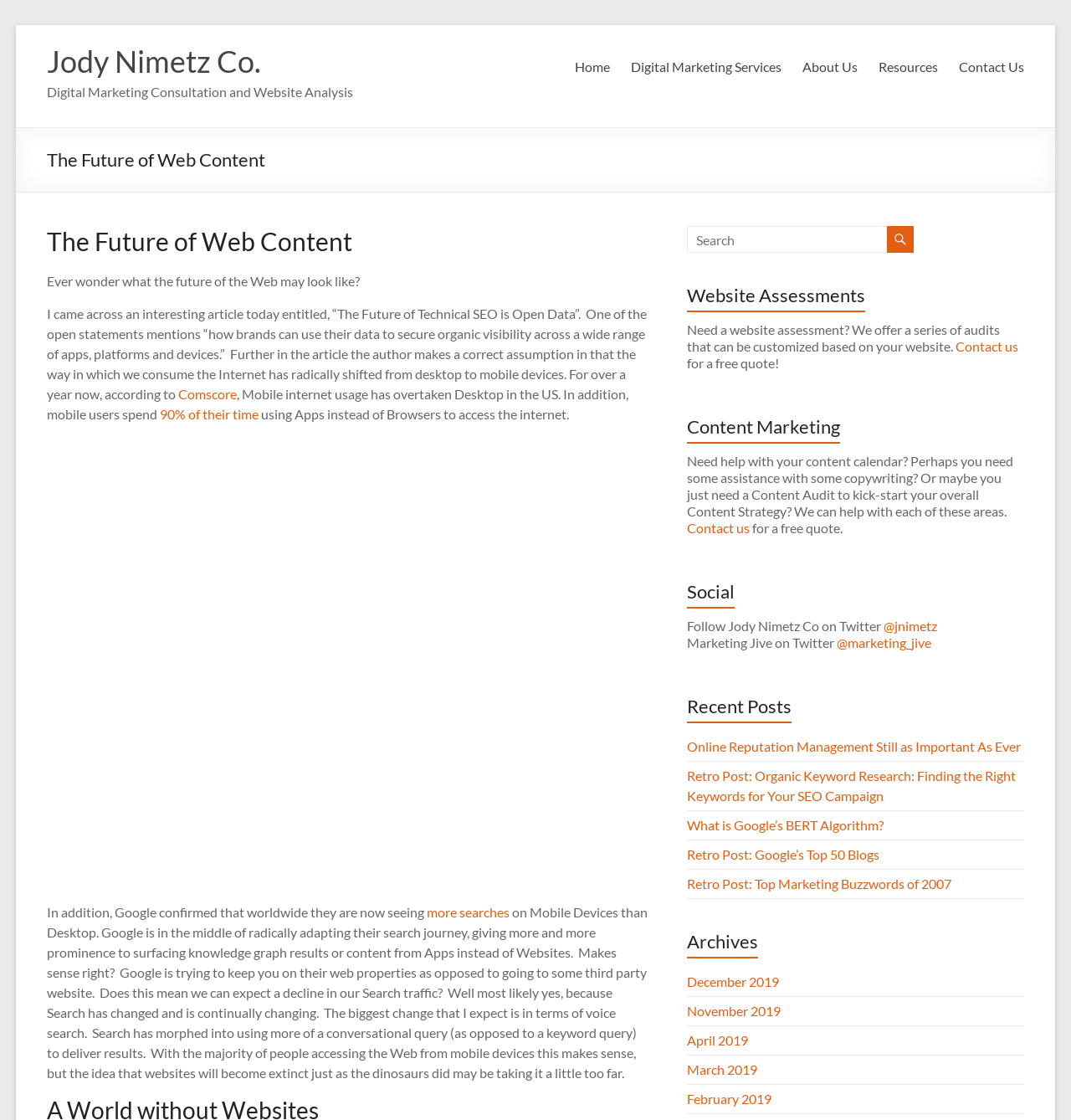Consider the image and give a detailed and elaborate answer to the question: 
What is the purpose of the website assessment service?

The webpage mentions that the website assessment service offers a series of audits that can be customized based on the website, suggesting that the purpose of the service is to provide tailored audits for websites.